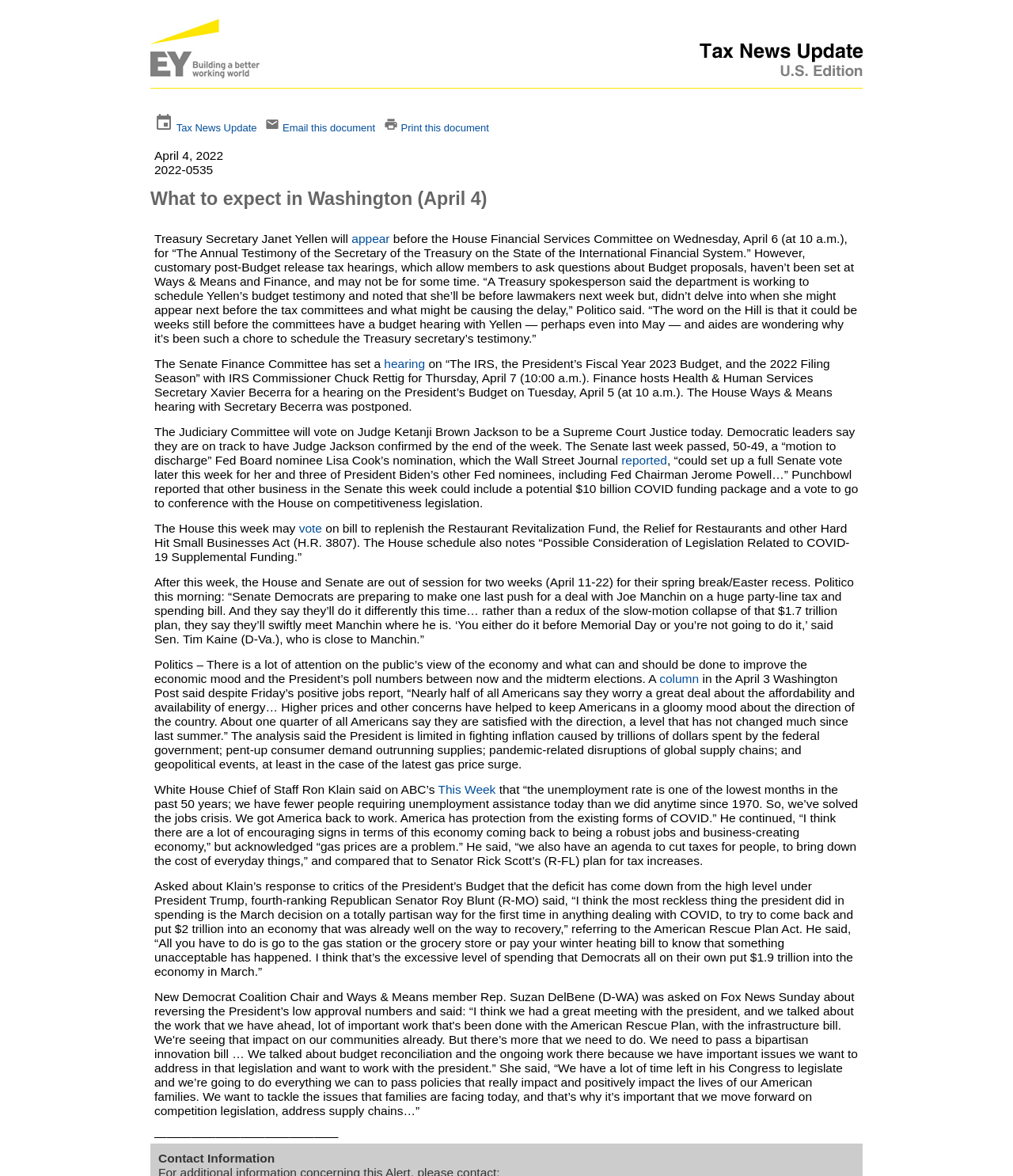Create a detailed narrative of the webpage’s visual and textual elements.

This webpage appears to be a news update or blog post focused on US tax news and Washington politics. At the top, there is a logo image of "US Tax Newsroom" with a table row below containing links to "Tax News Update", "Email this document", and "Print this document". 

Below this, there are several paragraphs of text discussing upcoming events and news in Washington, including a hearing with IRS Commissioner Chuck Rettig, a vote on Judge Ketanji Brown Jackson's Supreme Court nomination, and potential votes on COVID funding and competitiveness legislation. The text also mentions the Senate's spring break/Easter recess and the possibility of a deal on a tax and spending bill.

Further down, there are more paragraphs discussing the economy, including a column in the Washington Post about Americans' concerns over energy affordability and availability, and White House Chief of Staff Ron Klain's comments on the economy and jobs. The text also includes a response from Senator Roy Blunt (R-MO) criticizing the President's Budget and spending.

Throughout the page, there are several links to external sources, including news articles and websites. At the very bottom, there is a horizontal line separating the content from the rest of the page.